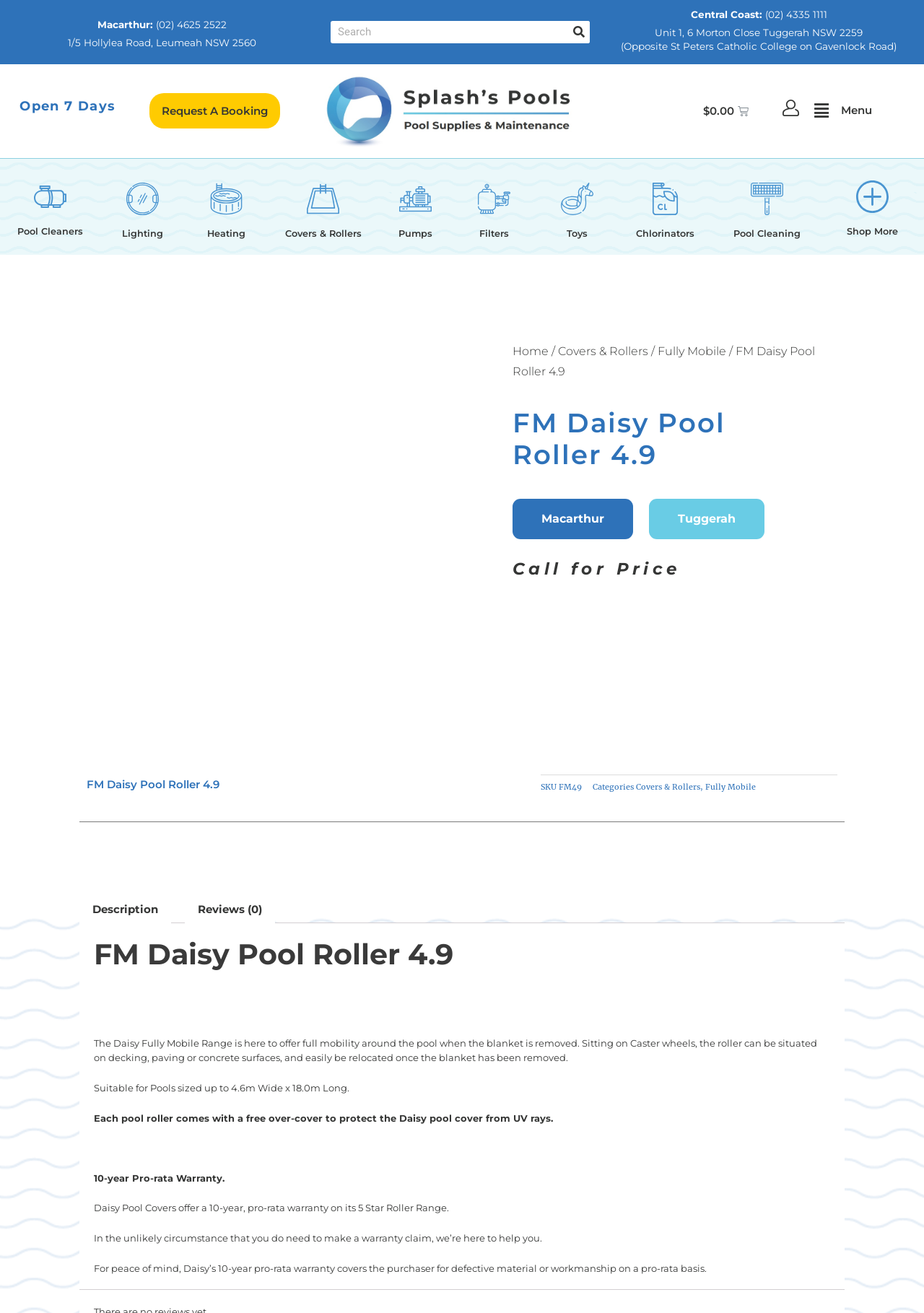Identify the bounding box coordinates of the region that needs to be clicked to carry out this instruction: "View menu". Provide these coordinates as four float numbers ranging from 0 to 1, i.e., [left, top, right, bottom].

[0.91, 0.078, 0.98, 0.09]